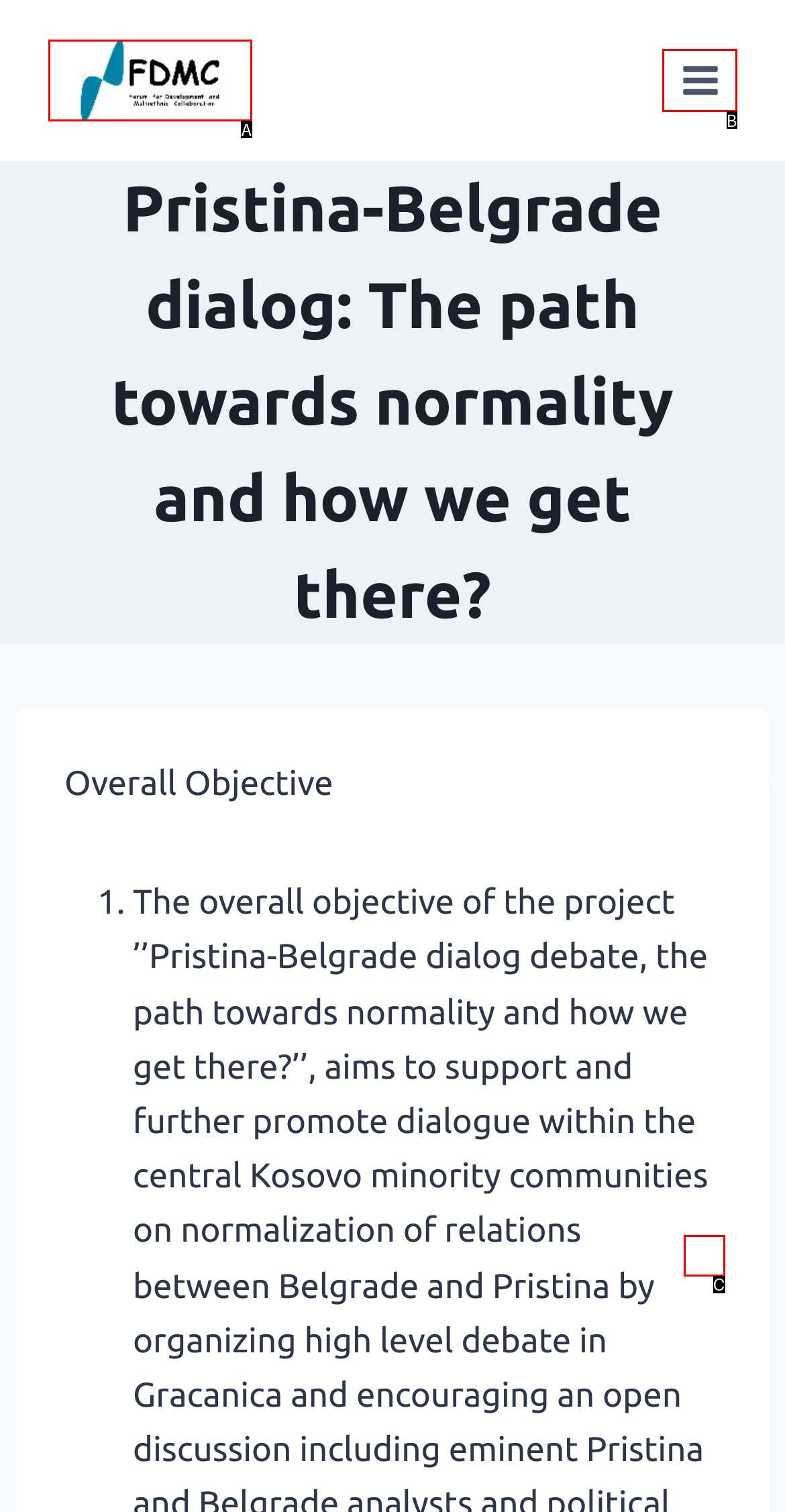Identify the letter that best matches this UI element description: Toggle Menu
Answer with the letter from the given options.

B